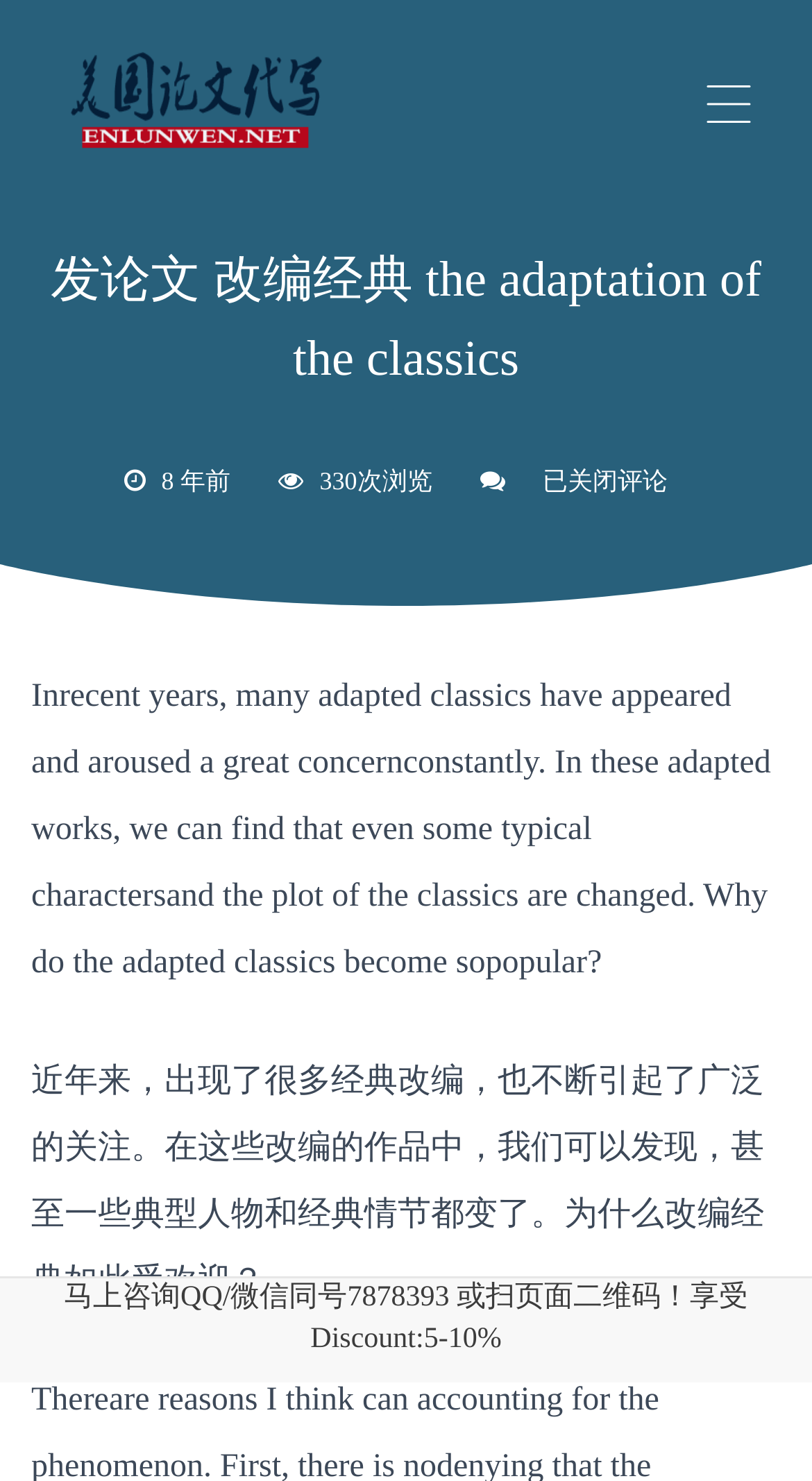What is the discount offered?
Please provide a single word or phrase based on the screenshot.

5-10%